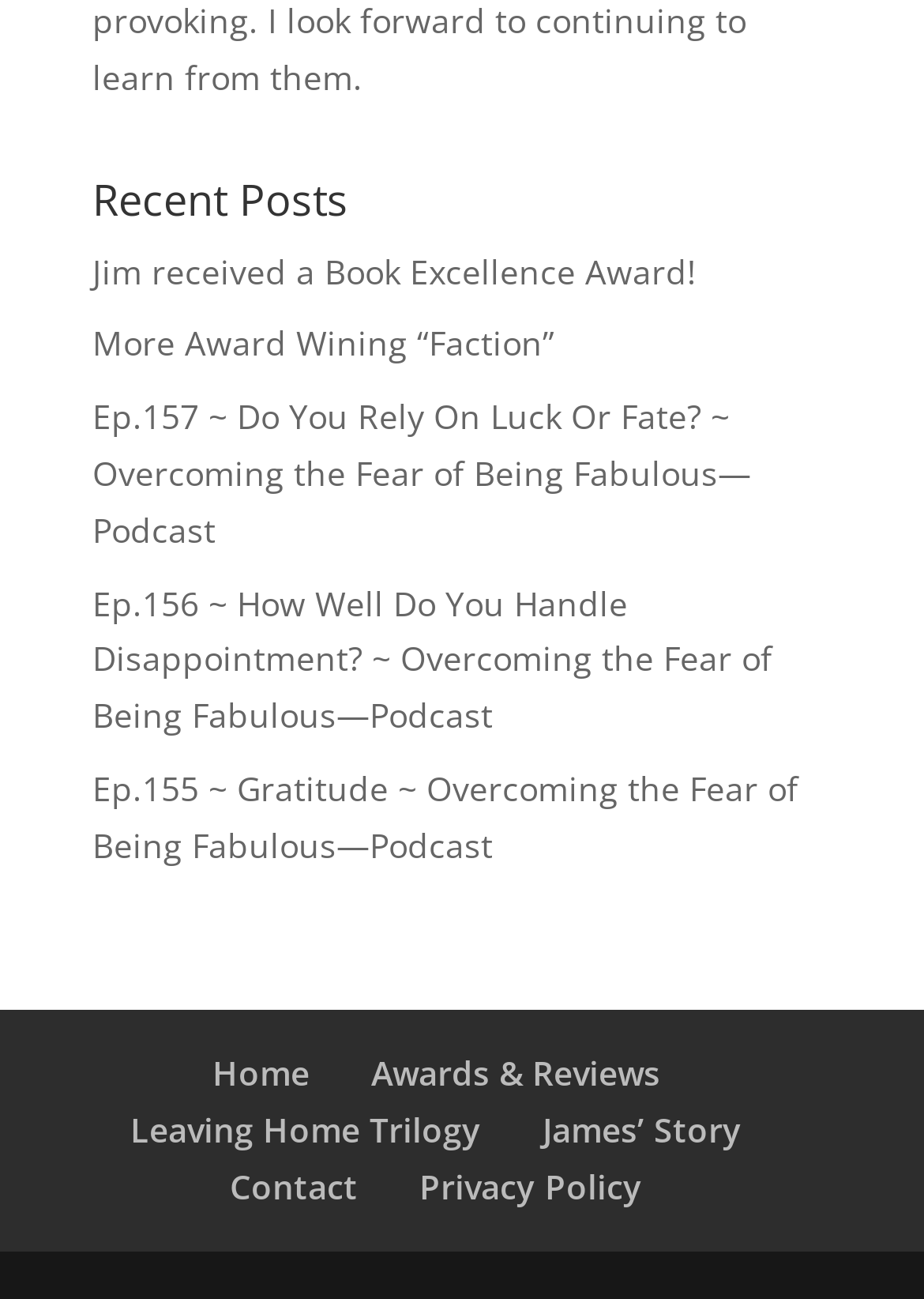Could you specify the bounding box coordinates for the clickable section to complete the following instruction: "Go to the home page"?

[0.229, 0.809, 0.335, 0.844]